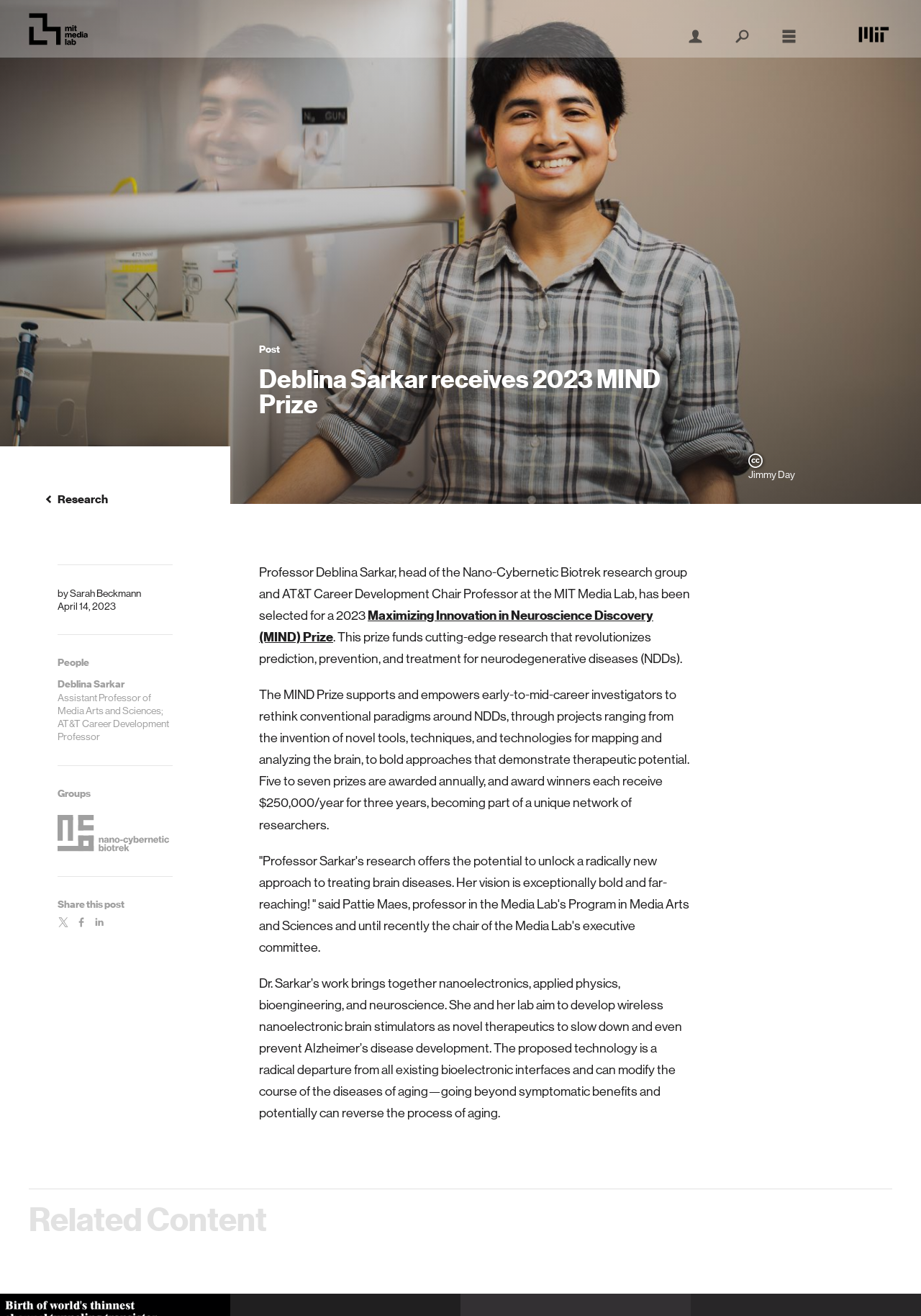What is the amount awarded to MIND Prize winners?
Please give a detailed and elaborate answer to the question.

The webpage states that five to seven MIND Prizes are awarded annually, and each award winner receives $250,000 per year for three years, becoming part of a unique network of researchers.